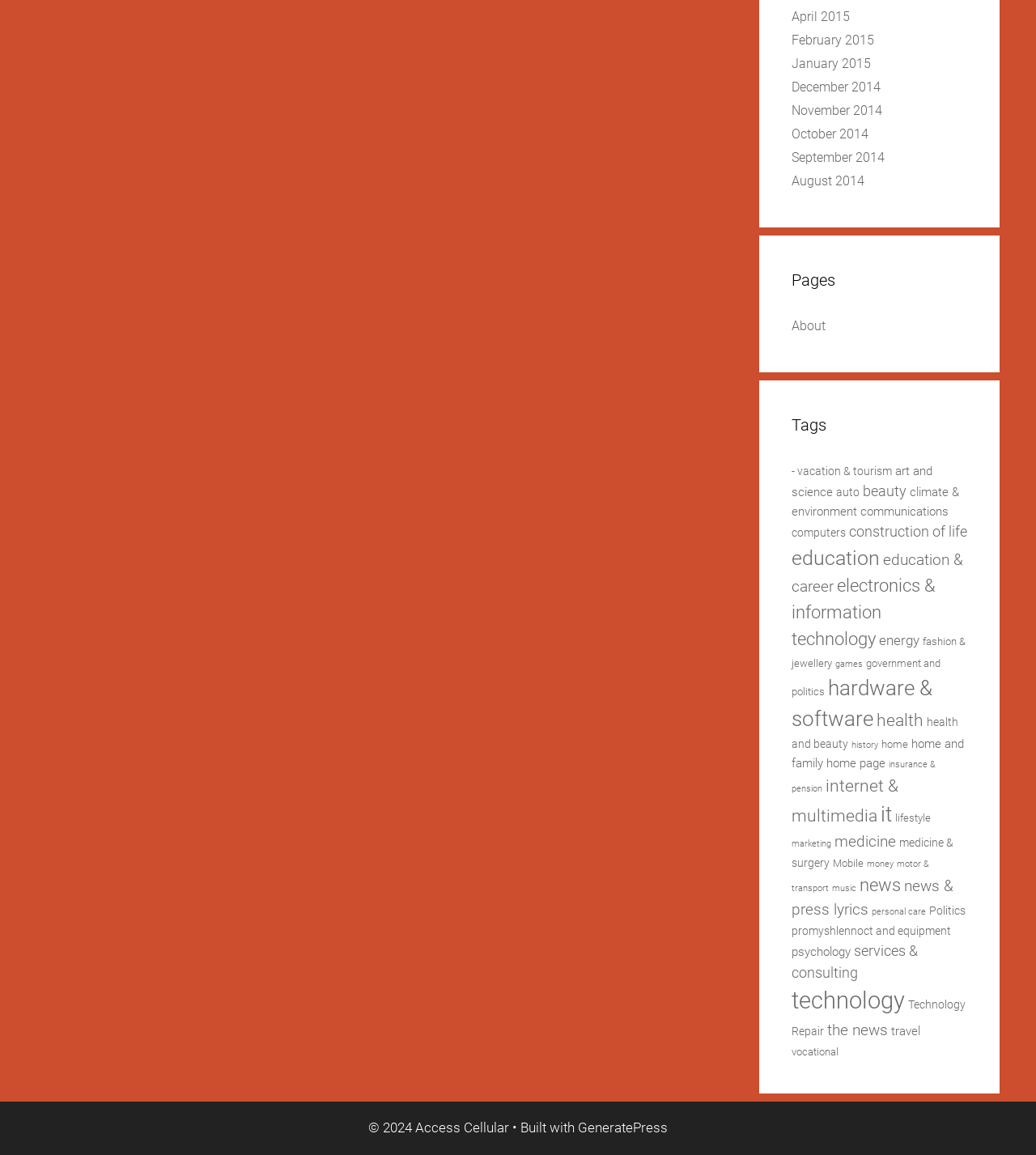Please find the bounding box coordinates of the clickable region needed to complete the following instruction: "View the 'news' category". The bounding box coordinates must consist of four float numbers between 0 and 1, i.e., [left, top, right, bottom].

[0.829, 0.757, 0.869, 0.775]